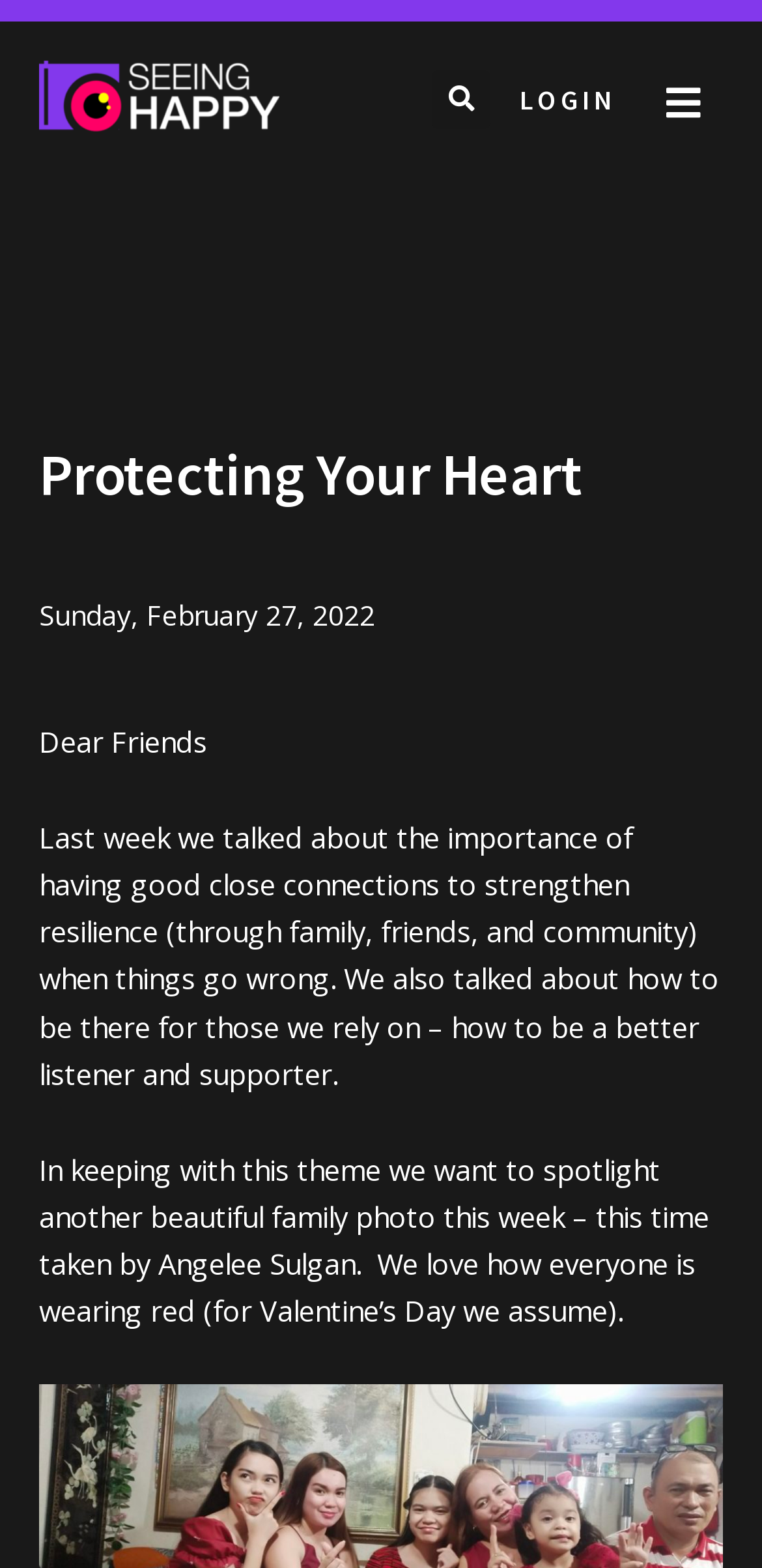Create an elaborate caption that covers all aspects of the webpage.

The webpage is about "Protecting Your Heart" and appears to be a blog or article page. At the top left, there is a link "Seeing Happy" accompanied by an image with the same name. To the right of this, there is a search bar with a "Search" button. Further to the right, there are two more links, "LOGIN" and an empty link.

Below these elements, there is a heading "Protecting Your Heart" that spans almost the entire width of the page. Underneath this heading, there is a time stamp "Sunday, February 27, 2022". 

The main content of the page starts with a greeting "Dear Friends" followed by a paragraph discussing the importance of close connections and resilience. The next paragraph talks about being a better listener and supporter. 

Finally, there is a third paragraph that spotlights a family photo taken by Angelee Sulgan, with everyone wearing red, likely for Valentine's Day.